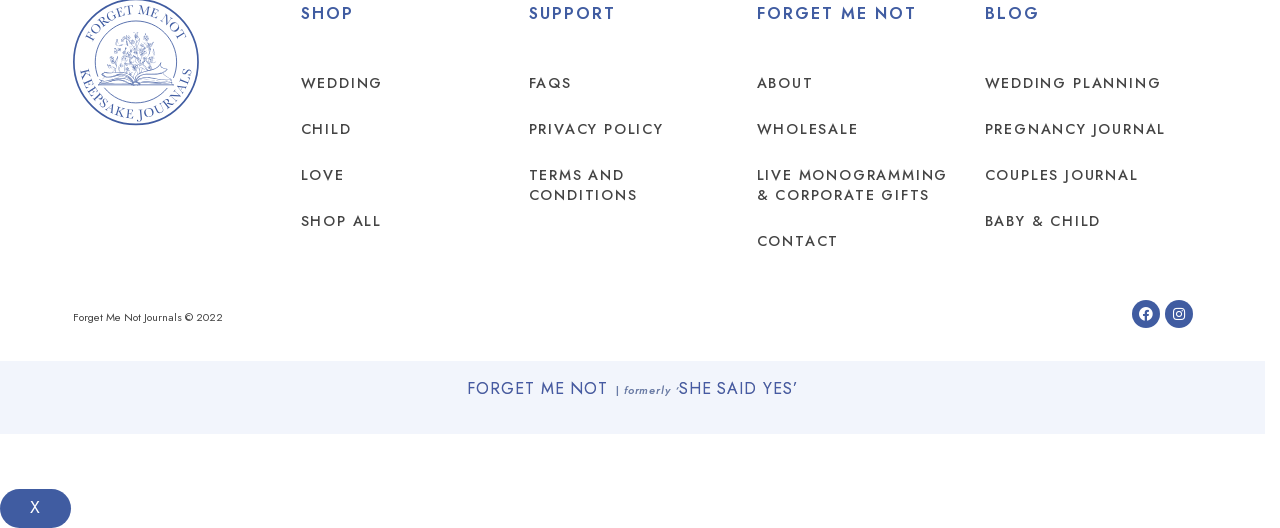Give a succinct answer to this question in a single word or phrase: 
How many categories are listed under 'SHOP ALL'?

5